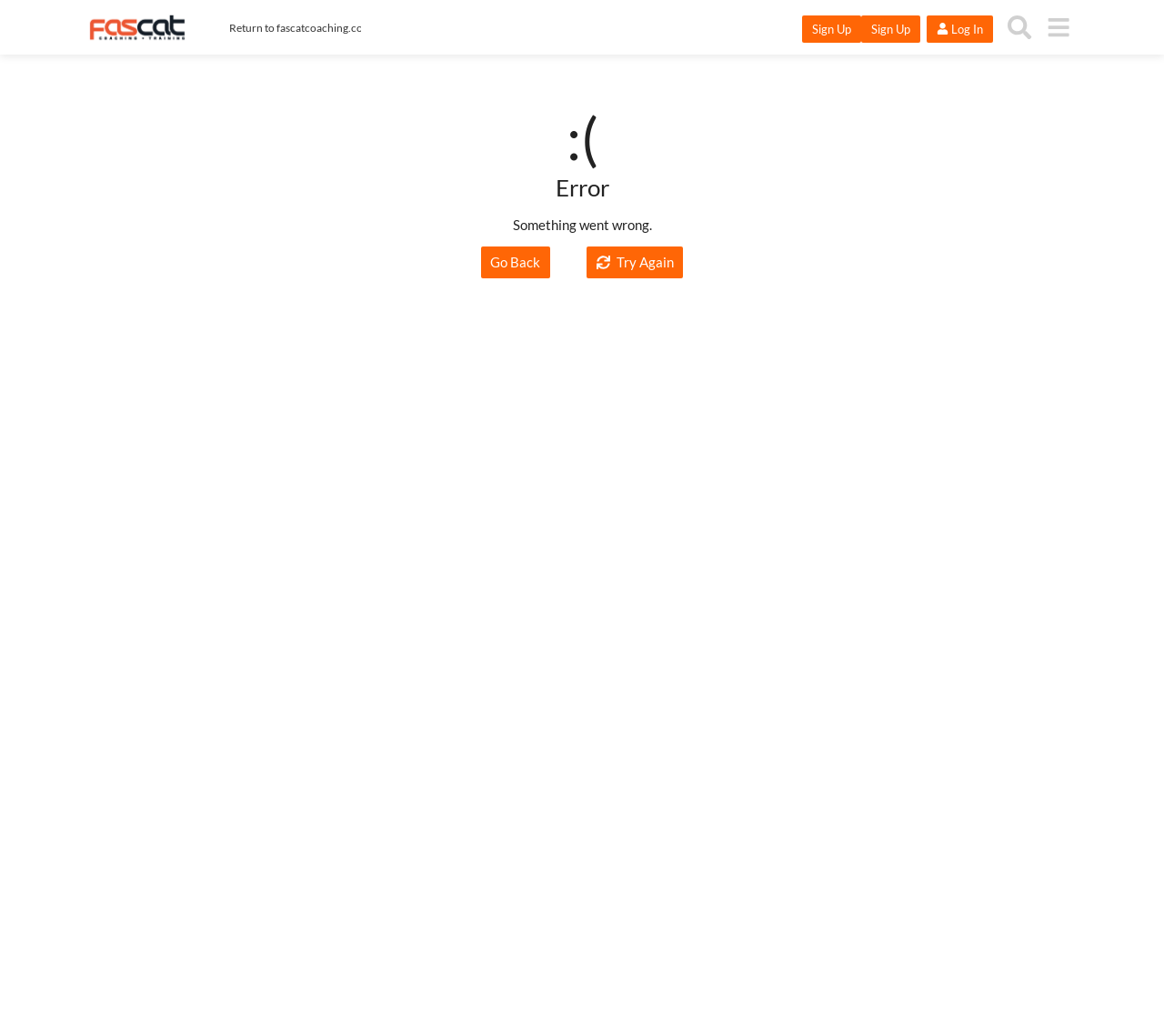What is the bounding box coordinate of the 'Search' button?
Respond with a short answer, either a single word or a phrase, based on the image.

[0.859, 0.008, 0.892, 0.045]